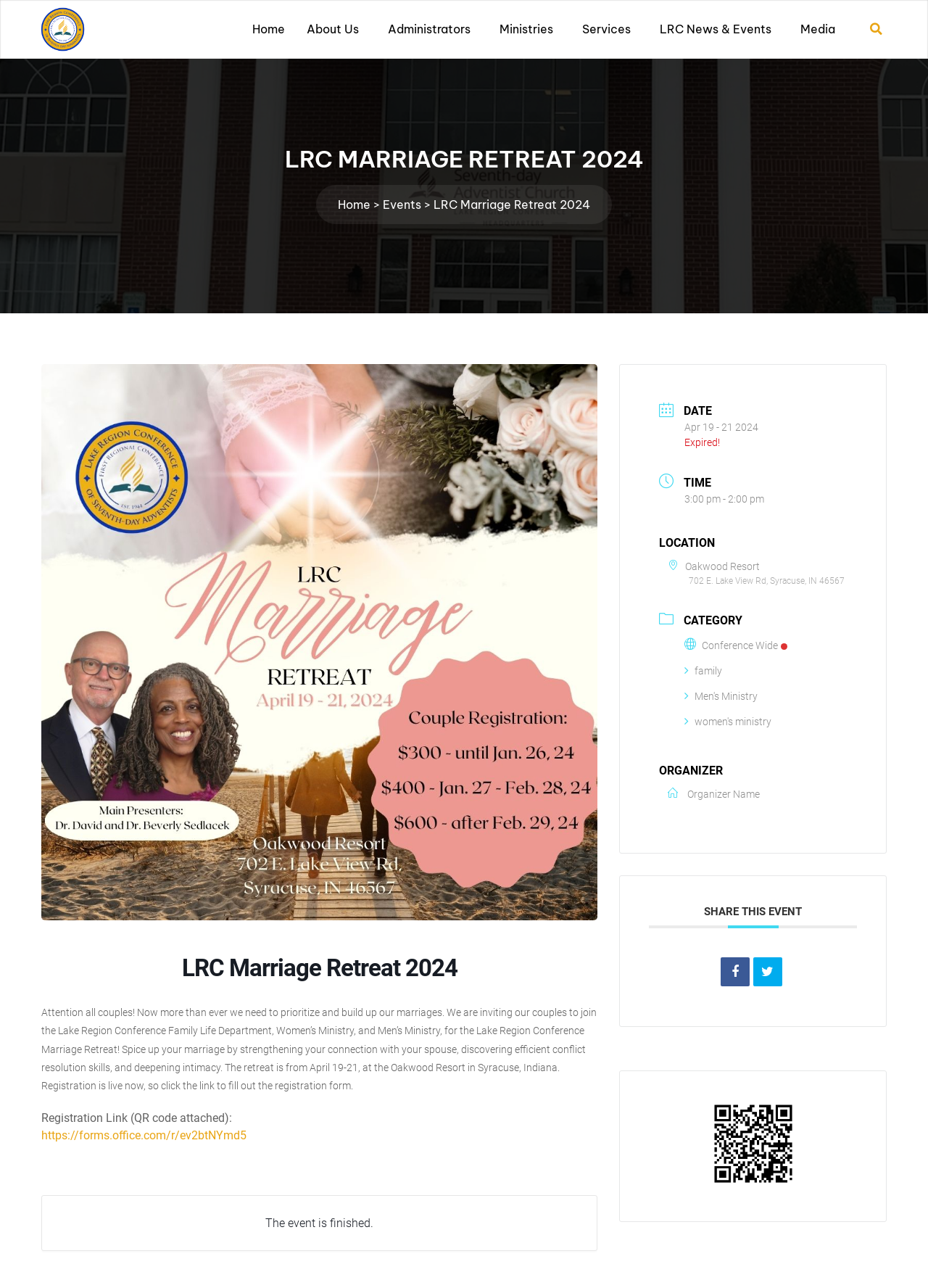Give the bounding box coordinates for the element described as: "Media".

[0.862, 0.017, 0.908, 0.028]